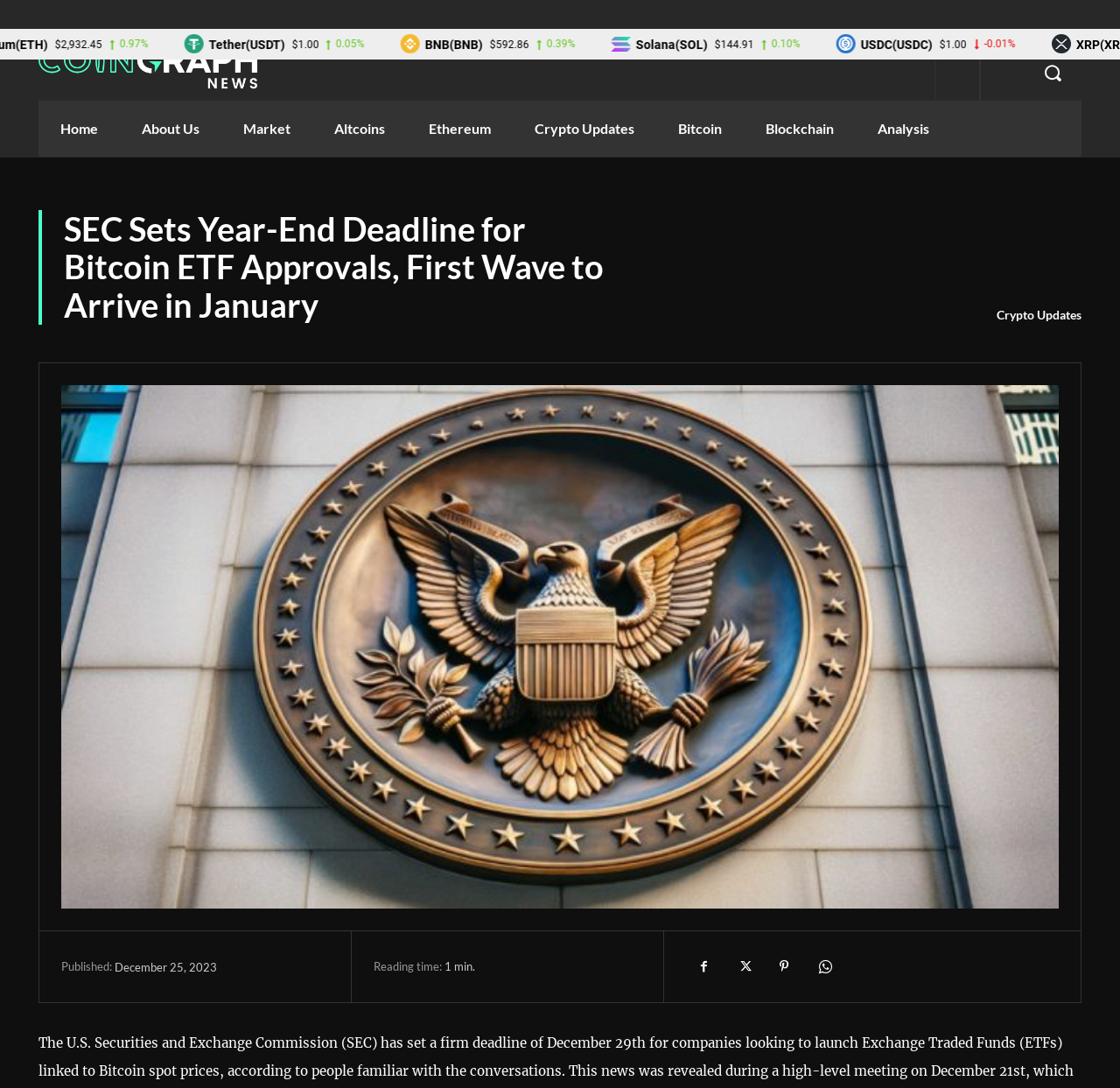What is the logo of the website?
Use the screenshot to answer the question with a single word or phrase.

Logo